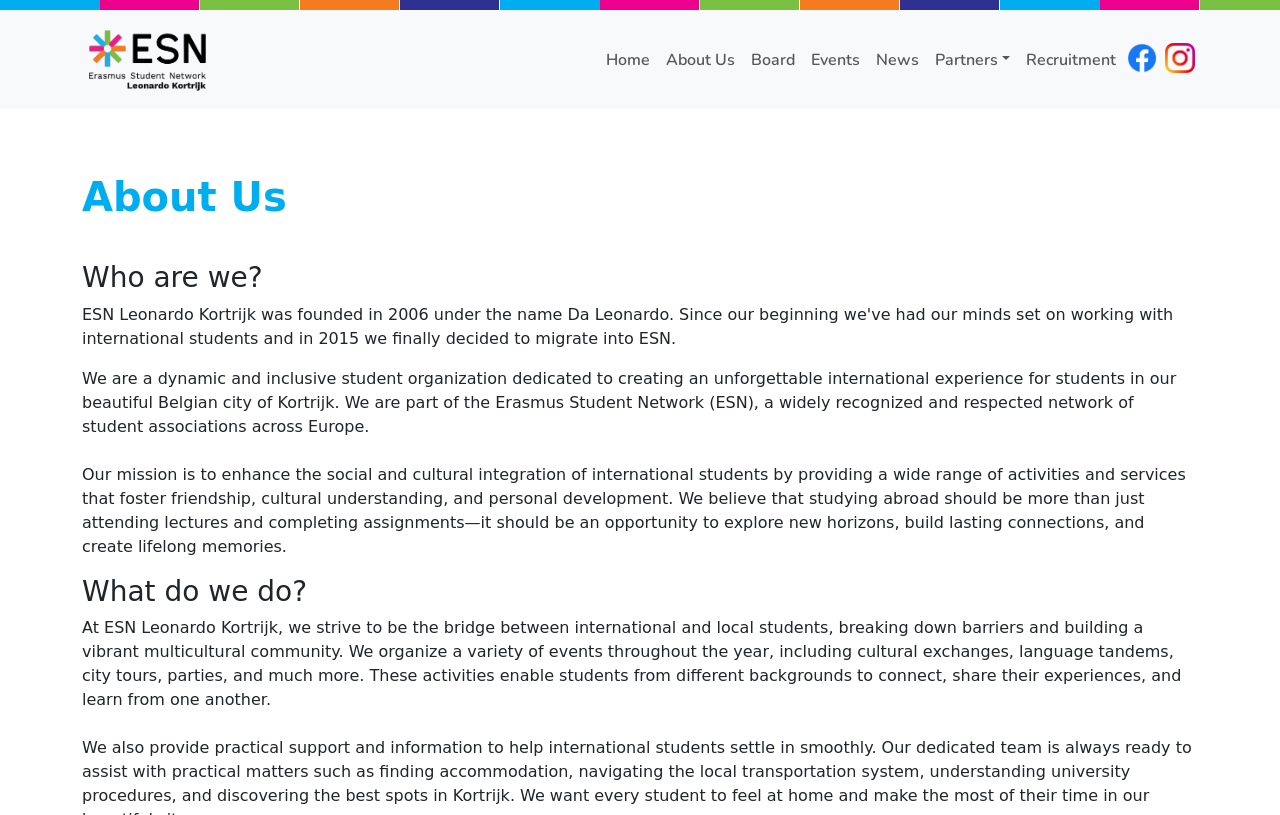What is the mission of ESN Leonardo Kortrijk?
Using the image, give a concise answer in the form of a single word or short phrase.

Enhance social and cultural integration